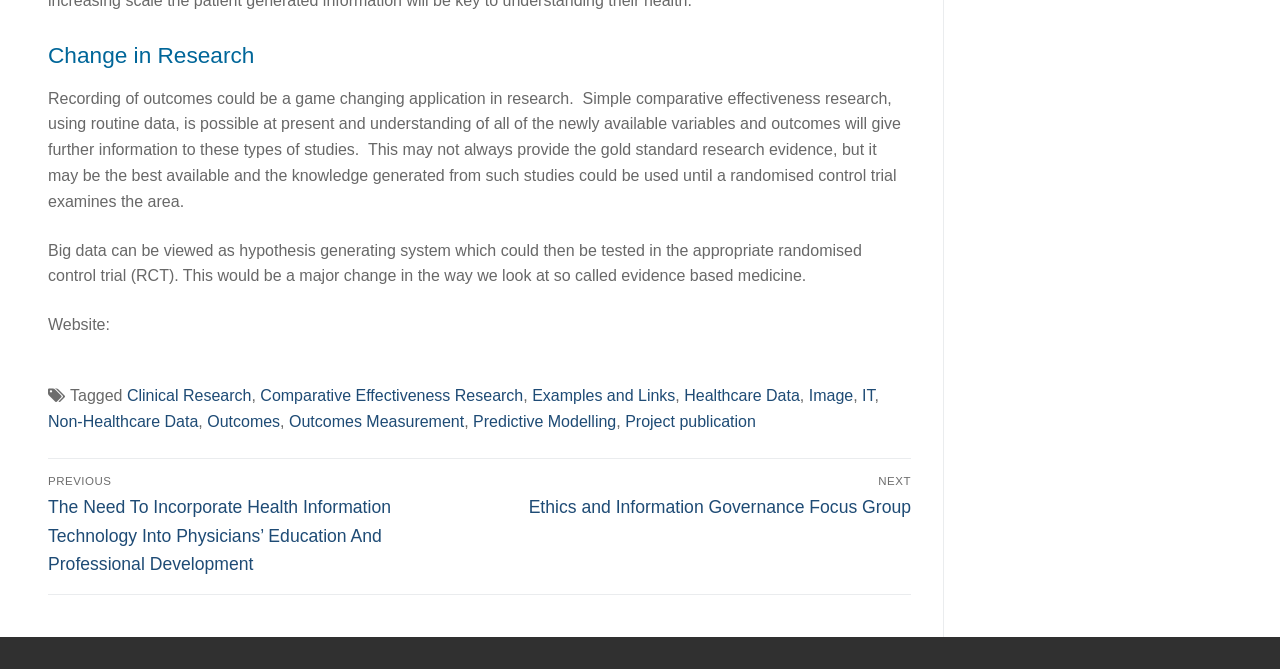What are the types of data mentioned on the webpage?
Refer to the screenshot and deliver a thorough answer to the question presented.

The webpage mentions 'Healthcare Data' and 'Non-Healthcare Data' as two types of data, with links to further information on each.